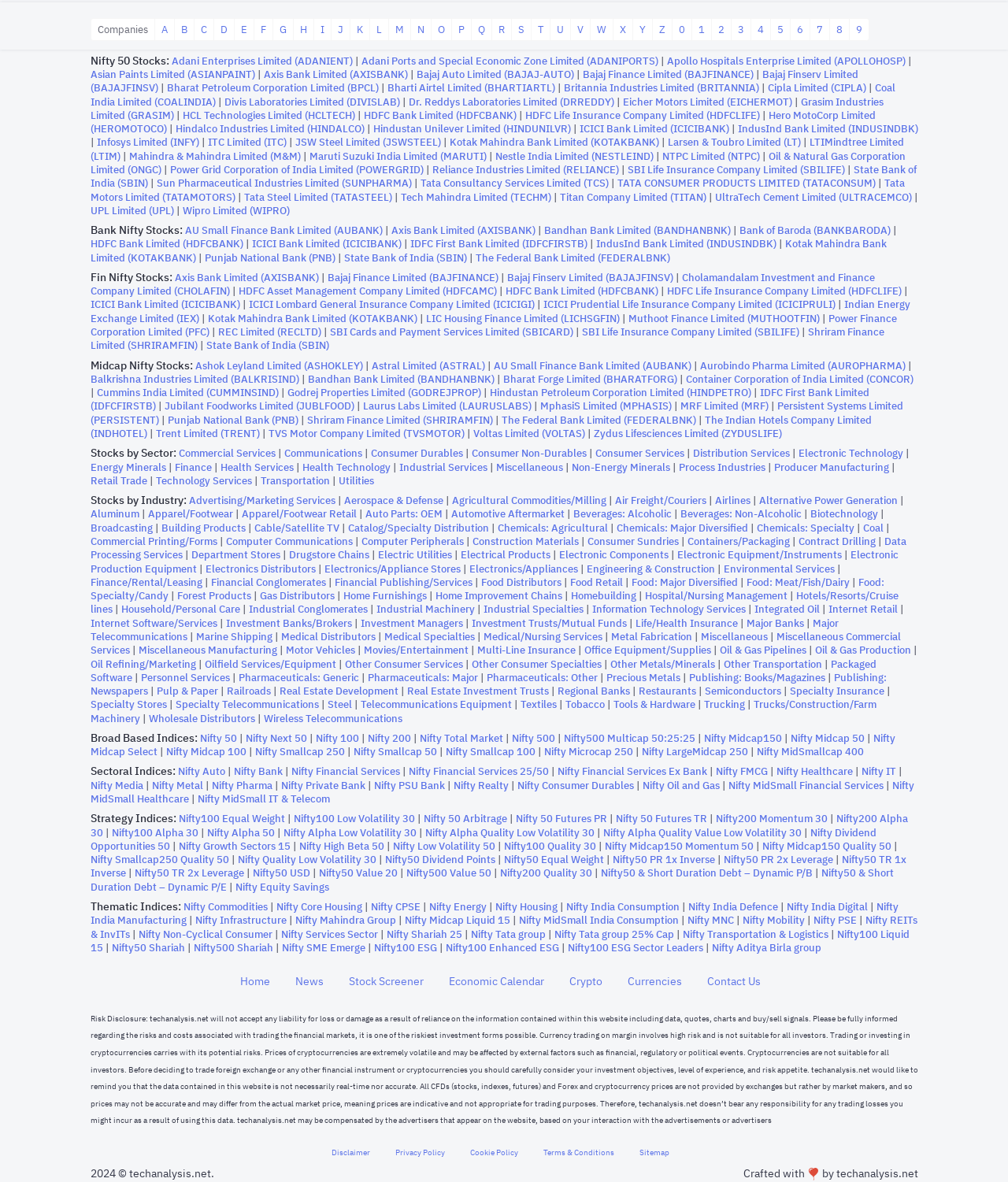How many links are there in the navigation section?
Using the image, answer in one word or phrase.

26